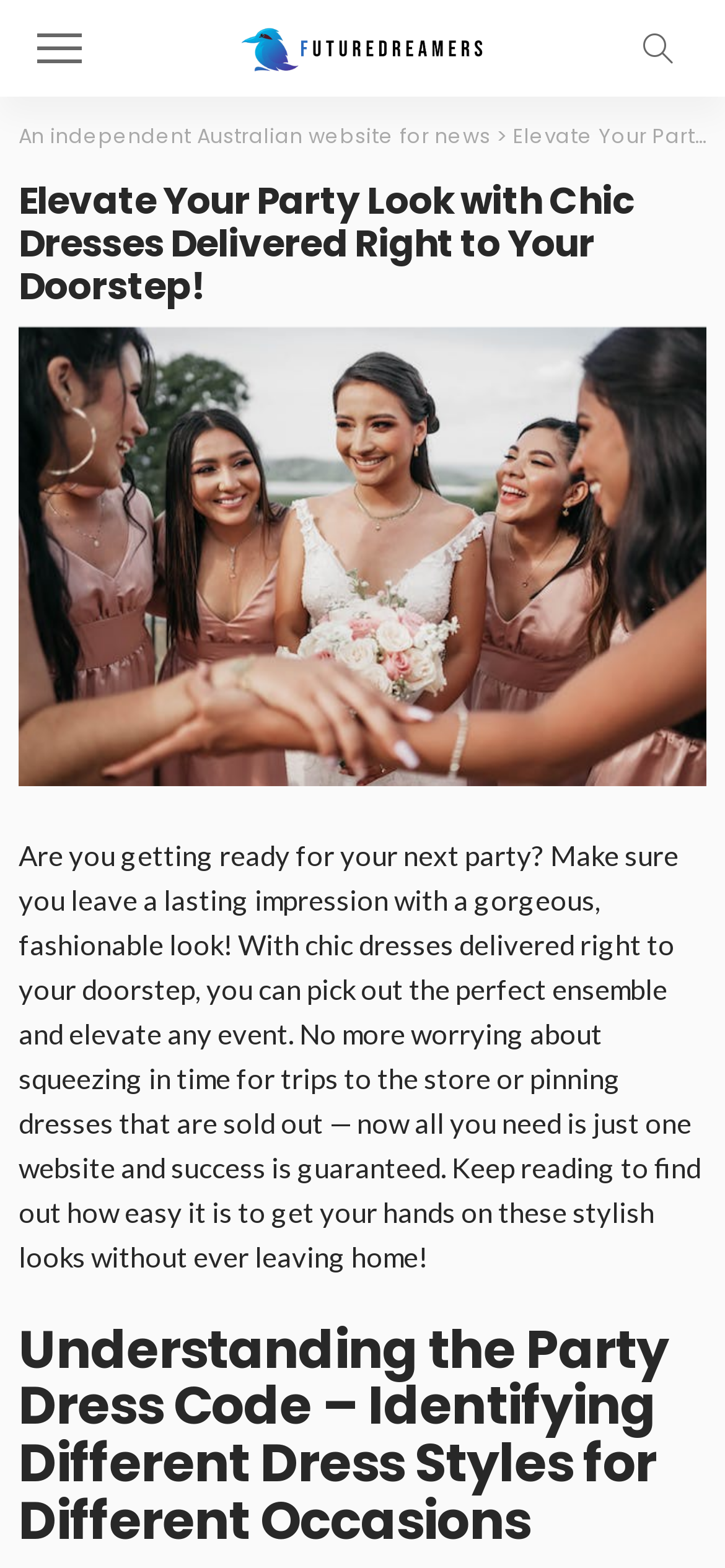Identify the bounding box coordinates for the UI element described as: "title="search"". The coordinates should be provided as four floats between 0 and 1: [left, top, right, bottom].

[0.841, 0.0, 0.974, 0.062]